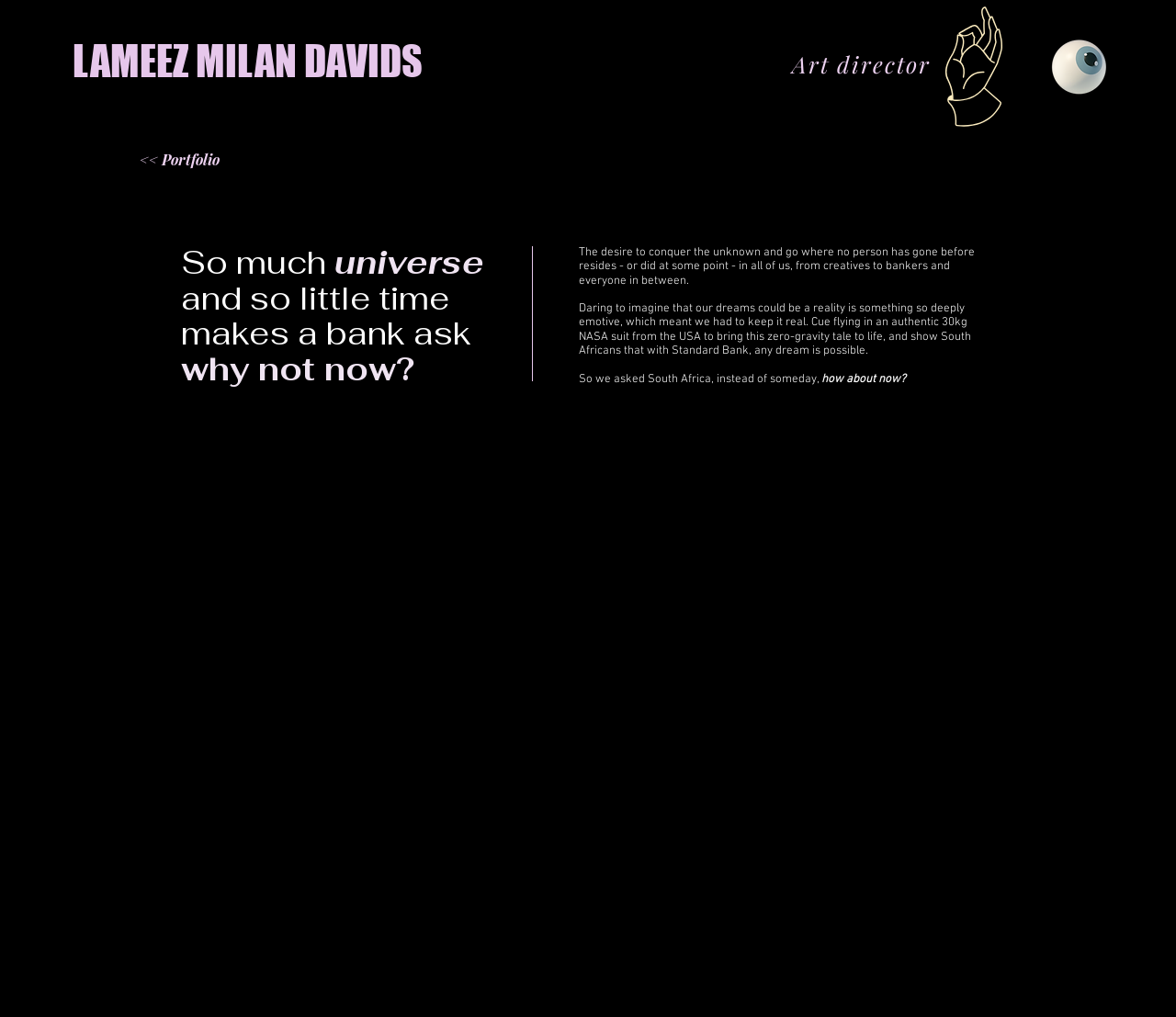Using the description "title="Eye"", predict the bounding box of the relevant HTML element.

[0.889, 0.037, 0.946, 0.095]